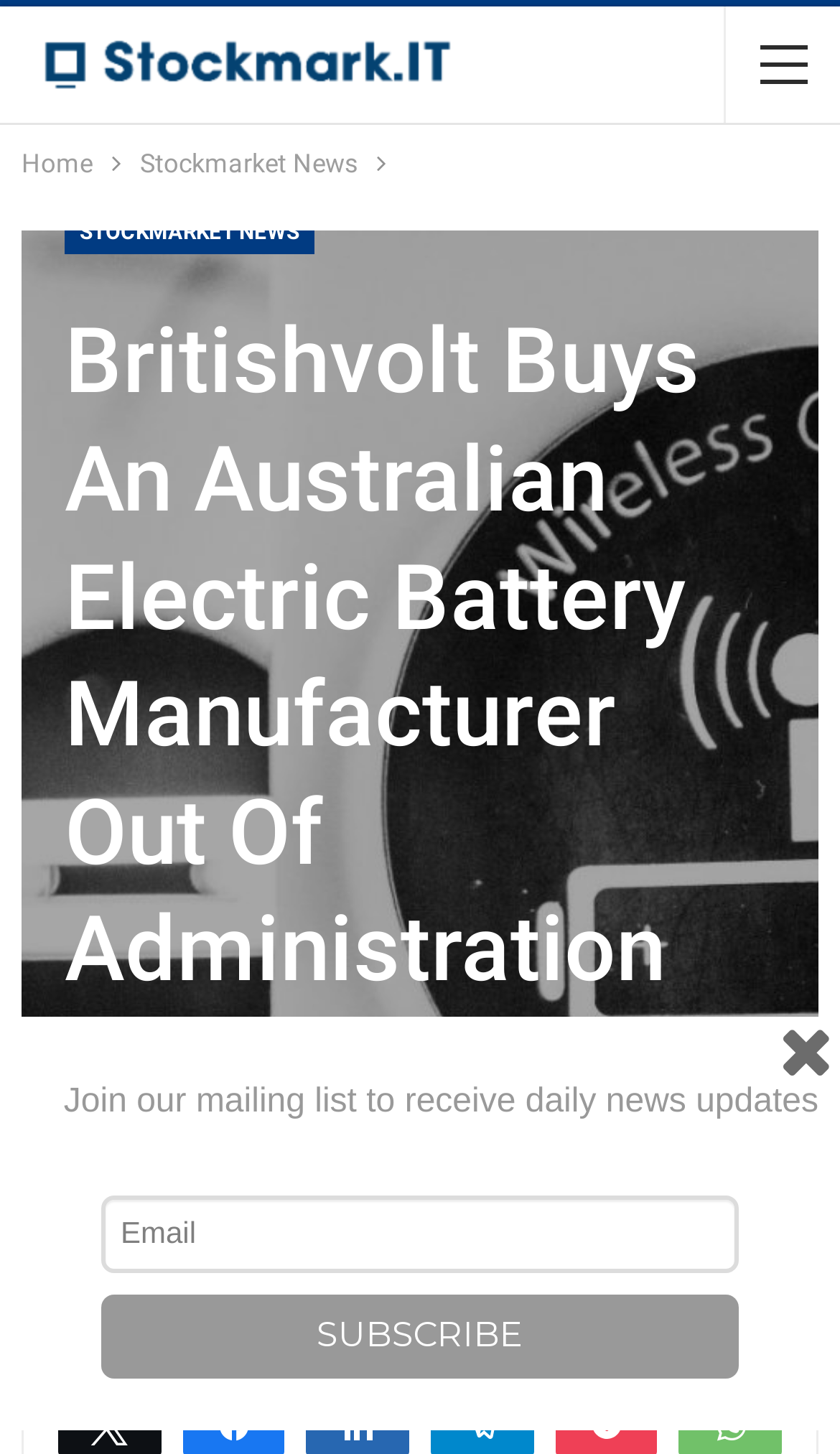Locate the bounding box coordinates of the clickable element to fulfill the following instruction: "Enter email address in the subscription textbox". Provide the coordinates as four float numbers between 0 and 1 in the format [left, top, right, bottom].

[0.121, 0.822, 0.879, 0.875]